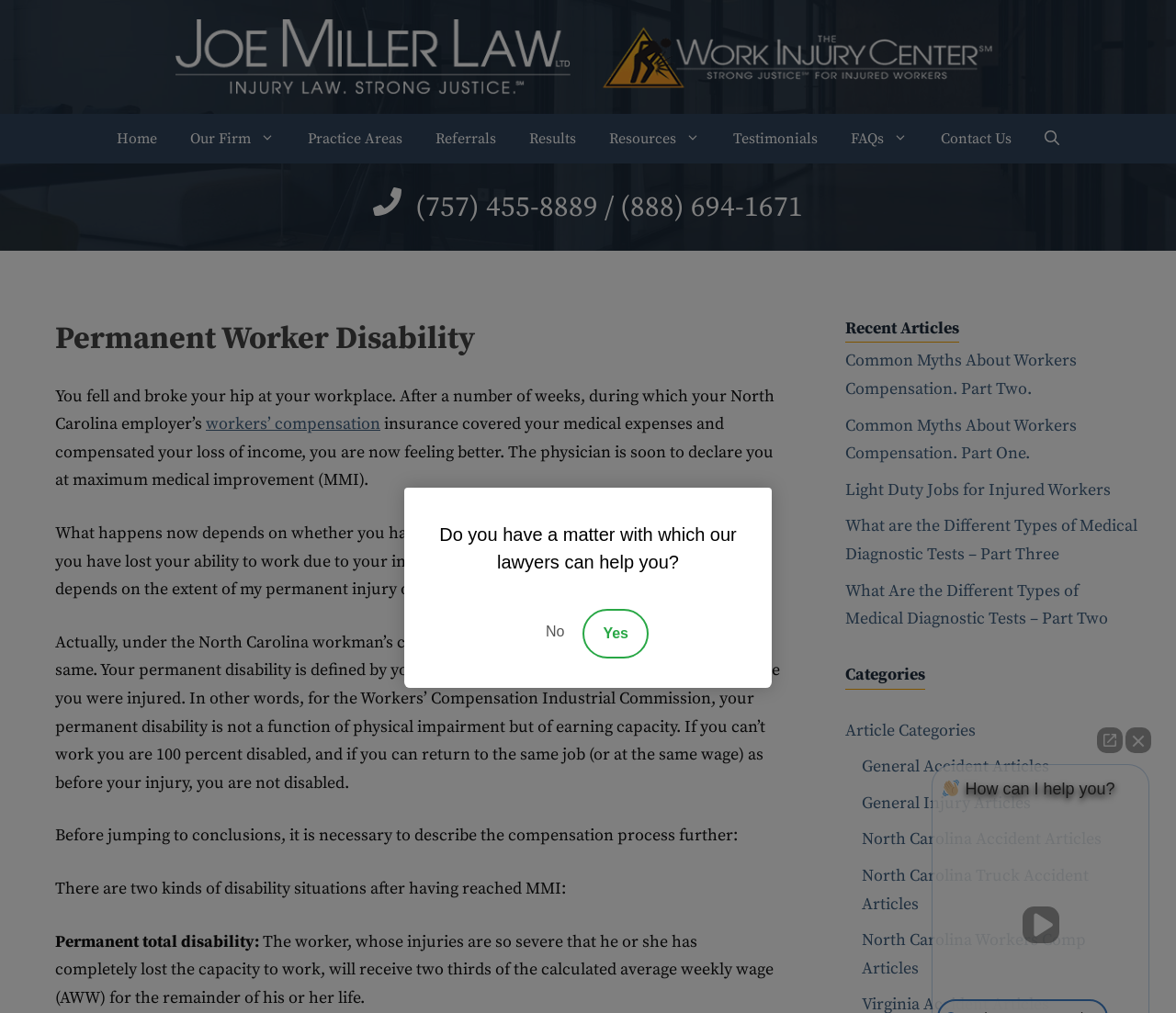Please answer the following question using a single word or phrase: 
How many recent articles are listed on the webpage?

5